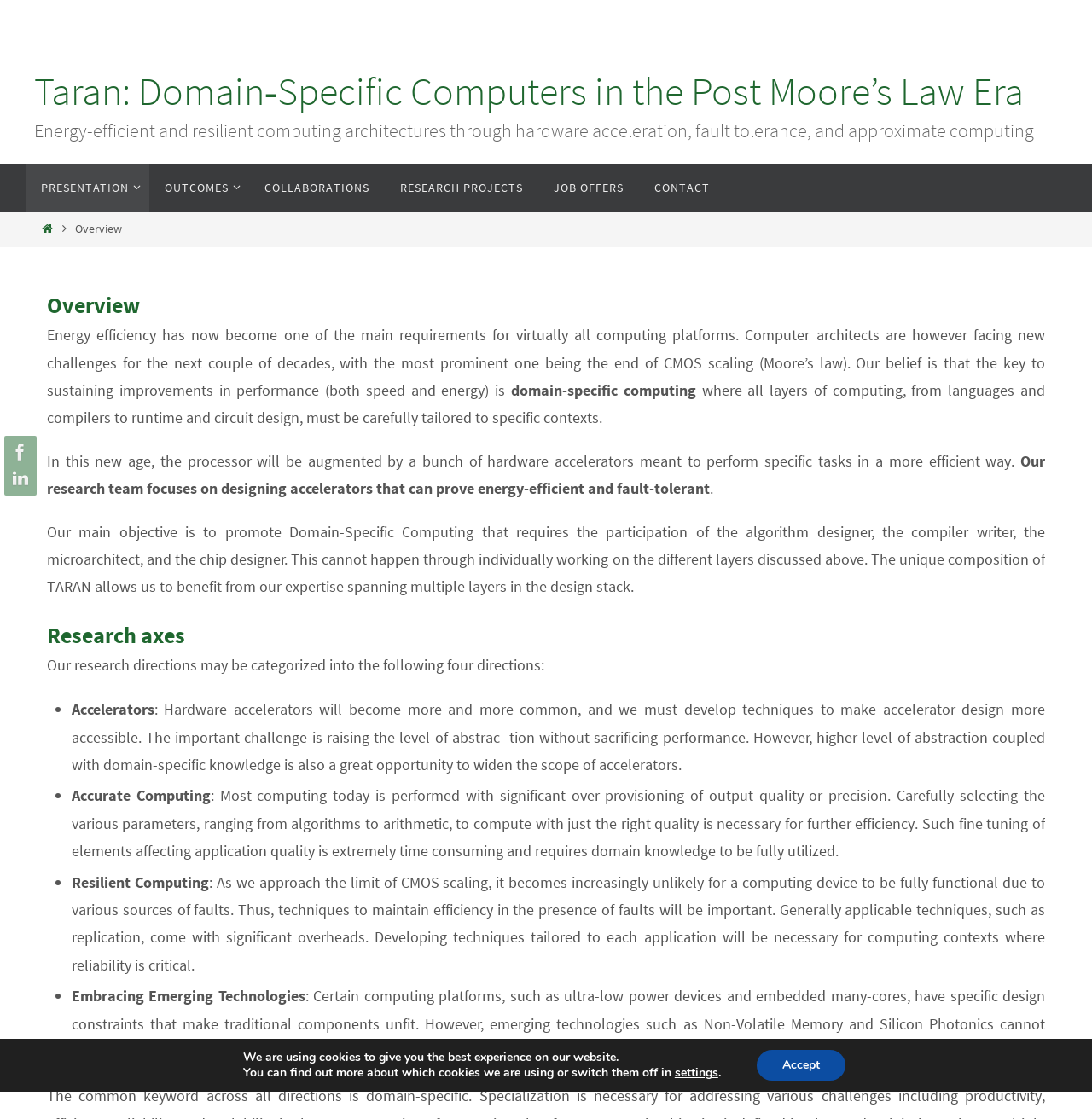What is the challenge in designing accelerators?
Could you answer the question with a detailed and thorough explanation?

The webpage mentions that the important challenge in designing accelerators is raising the level of abstraction without sacrificing performance, as stated in the text 'The important challenge is raising the level of abstraction without sacrificing performance.'